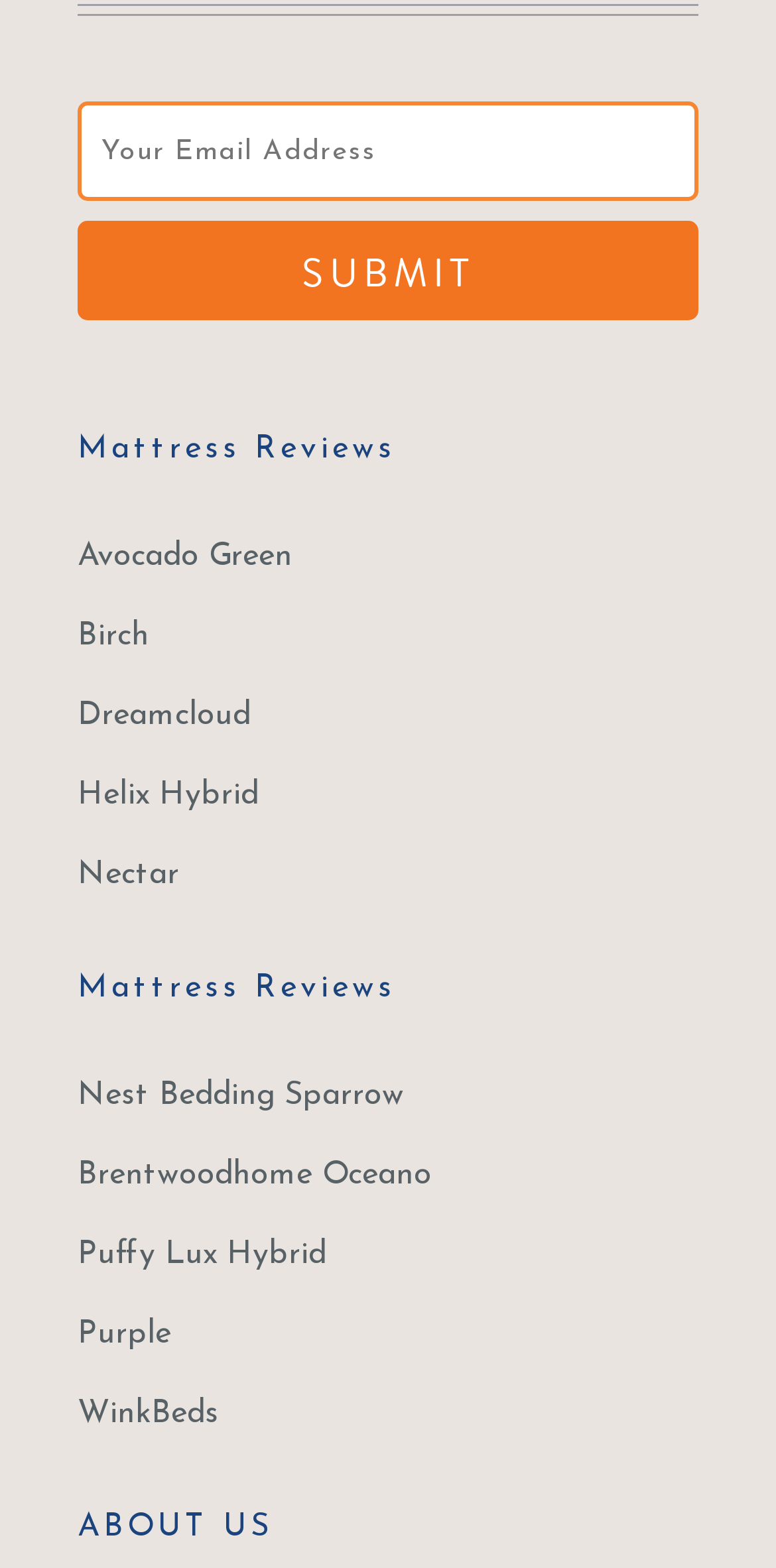Pinpoint the bounding box coordinates of the element to be clicked to execute the instruction: "Submit the form".

[0.1, 0.141, 0.9, 0.204]